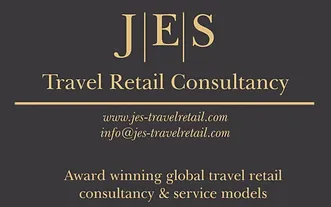Generate a detailed caption for the image.

The image features the logo and branding for "JES Travel Retail Consultancy." The design prominently displays the acronym "JES" in a sophisticated font, underscored by the words "Travel Retail Consultancy" in a sleek, gold tone. Below the main text, the image provides contact information with the website URL (www.jes-travelretail.com) and email (info@jes-travelretail.com), positioning the consultancy as an award-winning entity in the global travel retail market. The overall aesthetic is elegant and professional, reflecting the consultancy's commitment to excellence in service models and consultancy for the travel retail industry.